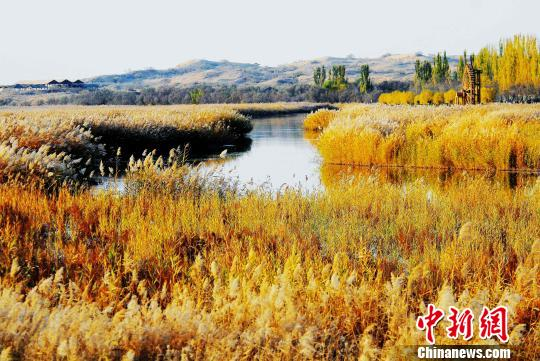What is the significance of Yinchuan's wetland parks?
Please provide a single word or phrase based on the screenshot.

Ecological significance and biodiversity